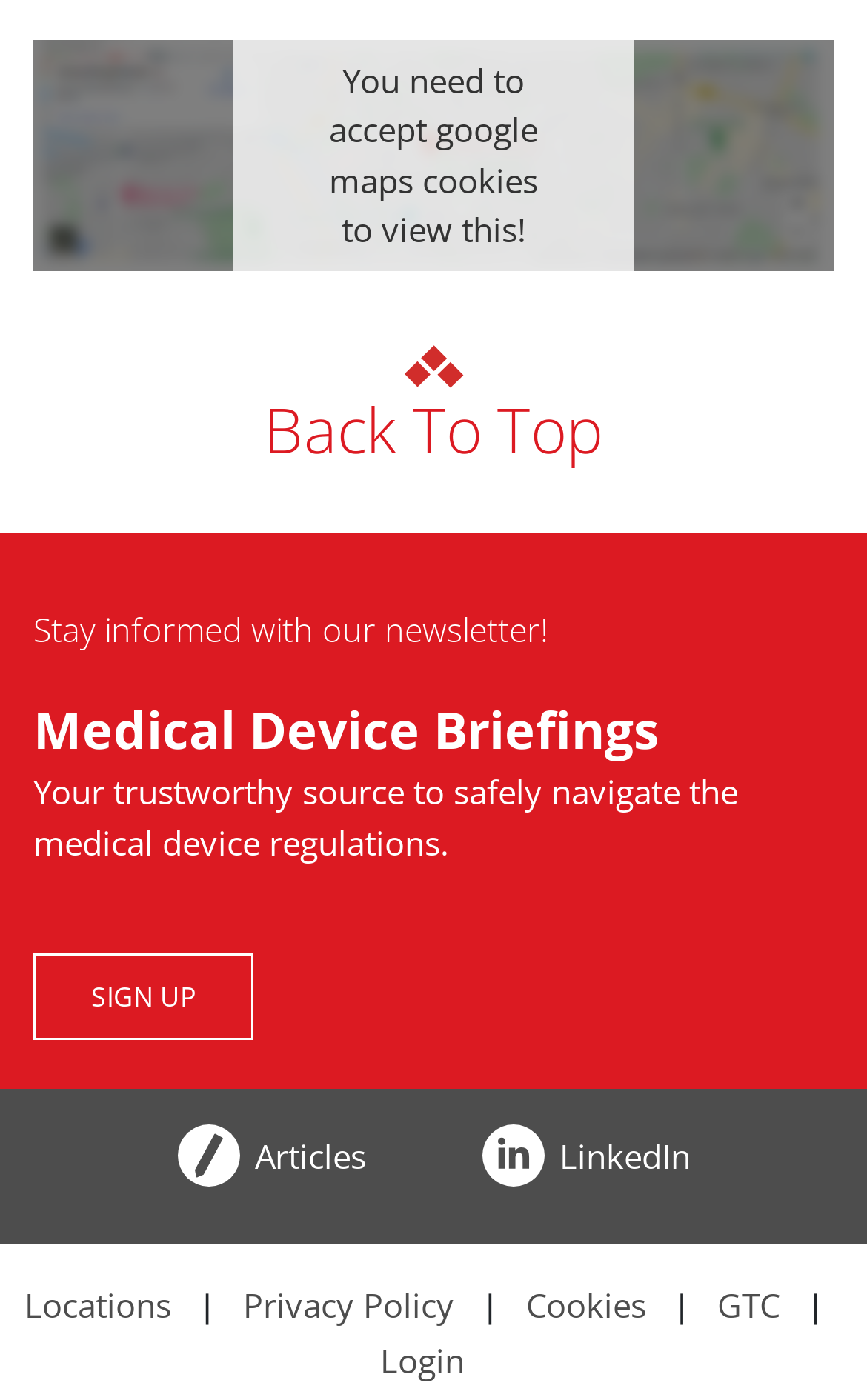Find the bounding box coordinates of the element you need to click on to perform this action: 'Go to LinkedIn'. The coordinates should be represented by four float values between 0 and 1, in the format [left, top, right, bottom].

[0.204, 0.823, 0.432, 0.855]